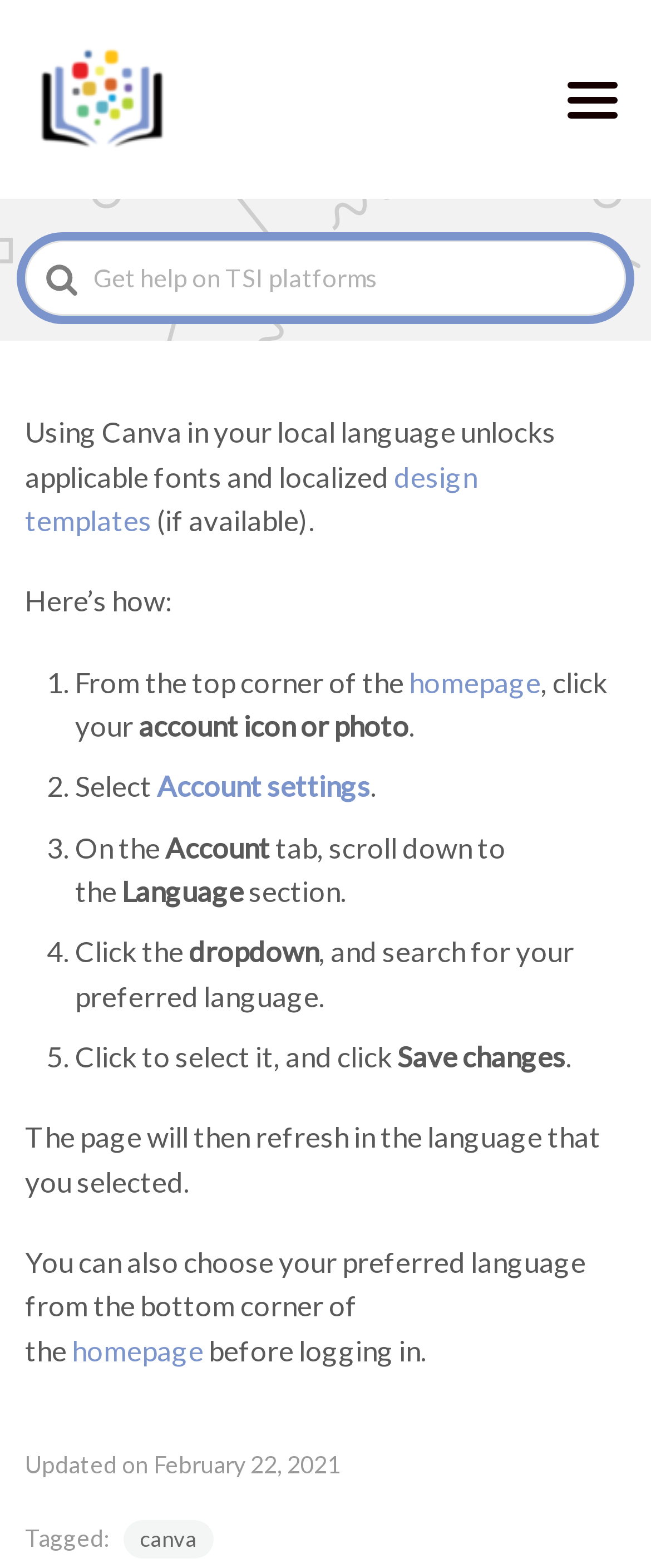Could you determine the bounding box coordinates of the clickable element to complete the instruction: "Click the homepage link"? Provide the coordinates as four float numbers between 0 and 1, i.e., [left, top, right, bottom].

[0.628, 0.424, 0.831, 0.446]